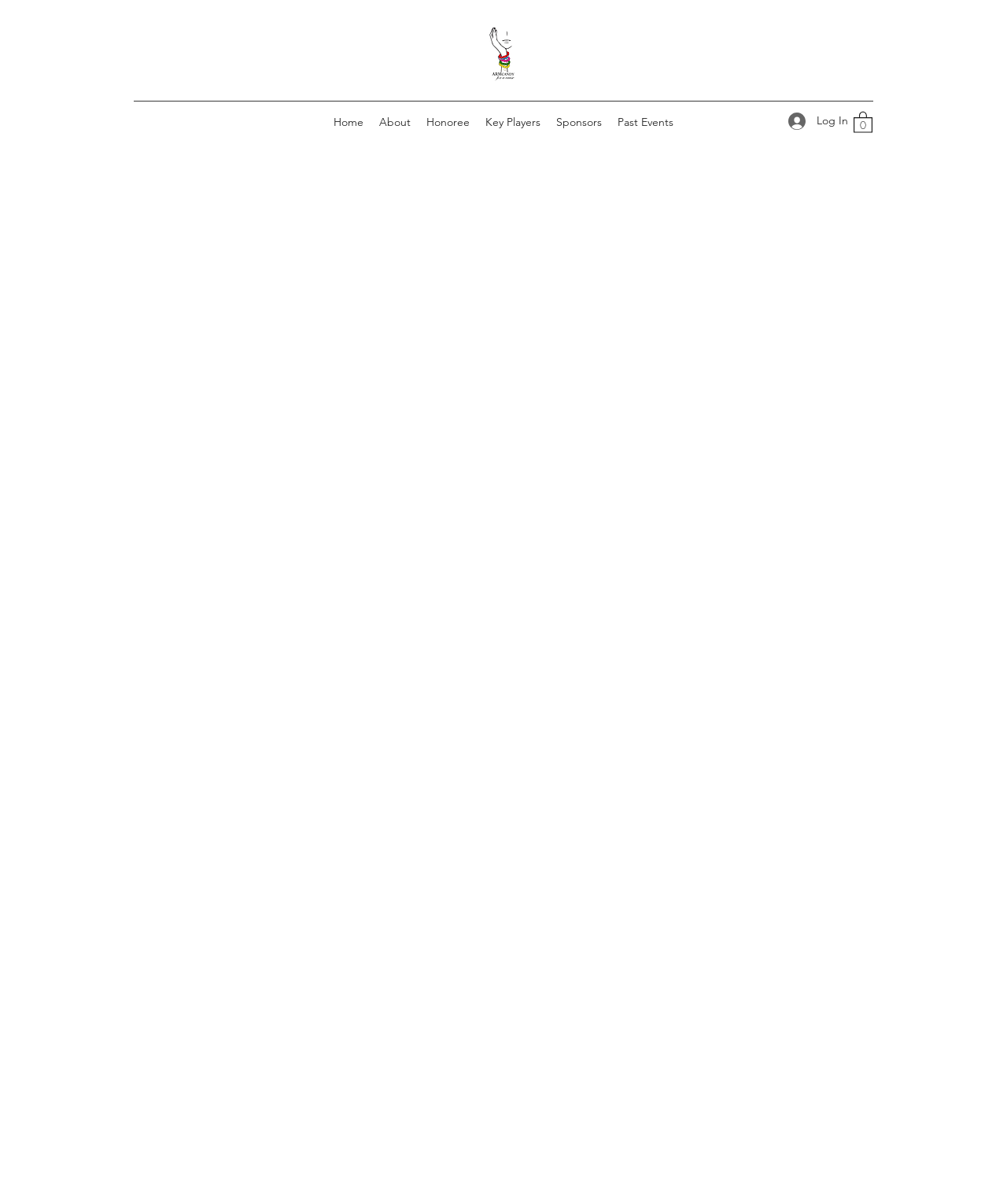Answer the question briefly using a single word or phrase: 
How many navigation links are there?

7